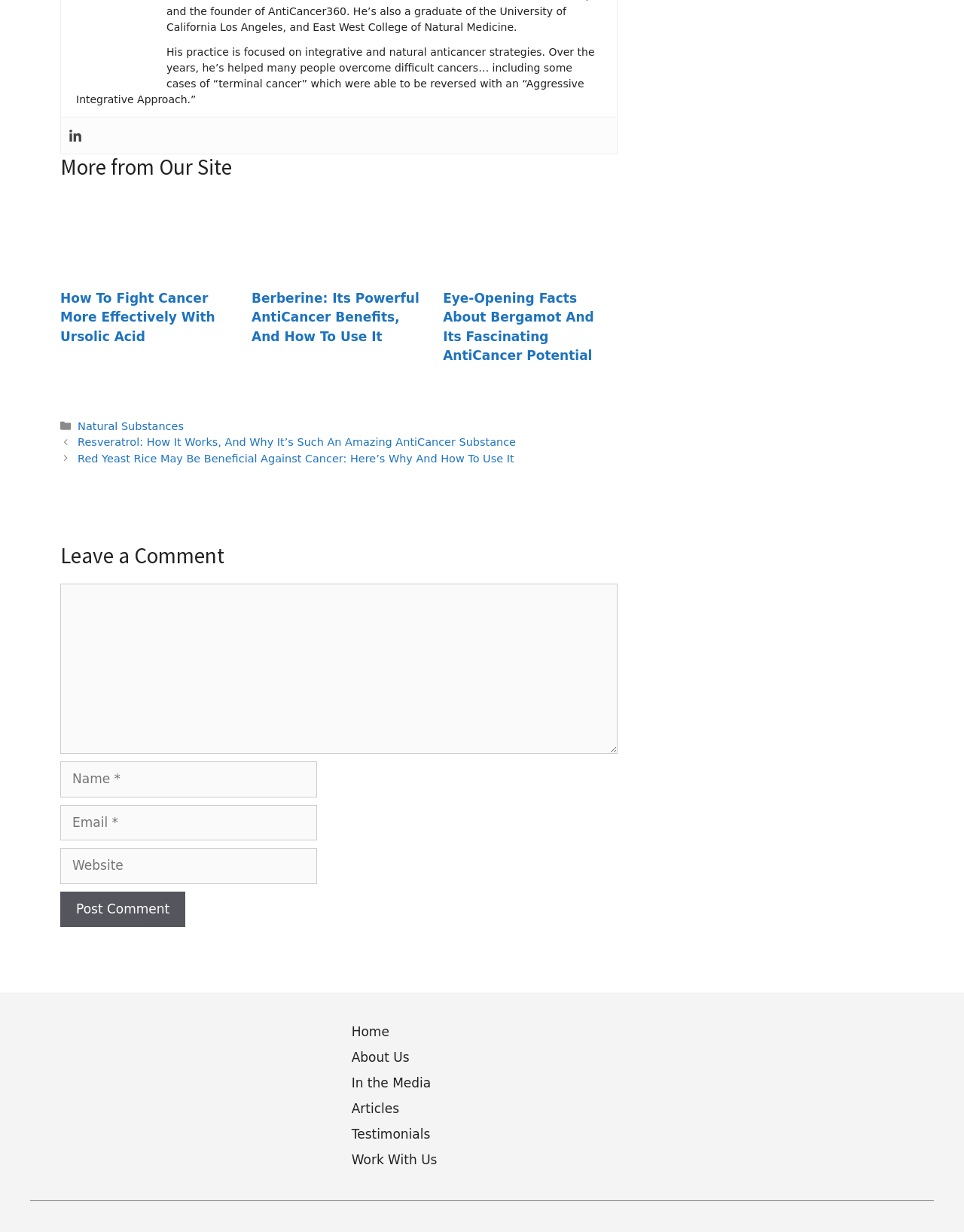How many social media icons are there at the bottom of the webpage?
Look at the webpage screenshot and answer the question with a detailed explanation.

There are 5 social media icons at the bottom of the webpage, which are facebook-icon, twitter-icon, linkedin-icon, instagram-icon, and pinterest-icon, located in the complementary element with ID 90.